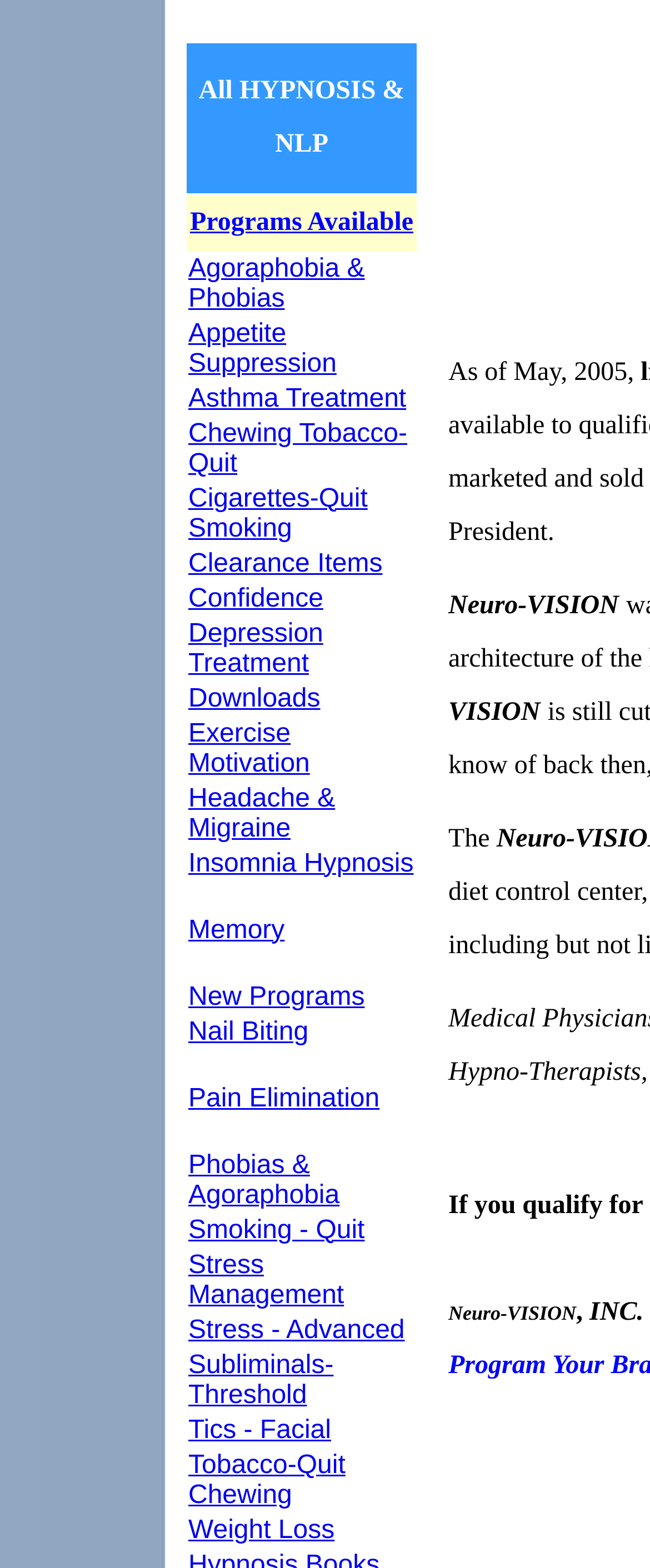Determine the bounding box for the described HTML element: "Chewing Tobacco-Quit". Ensure the coordinates are four float numbers between 0 and 1 in the format [left, top, right, bottom].

[0.29, 0.268, 0.627, 0.305]